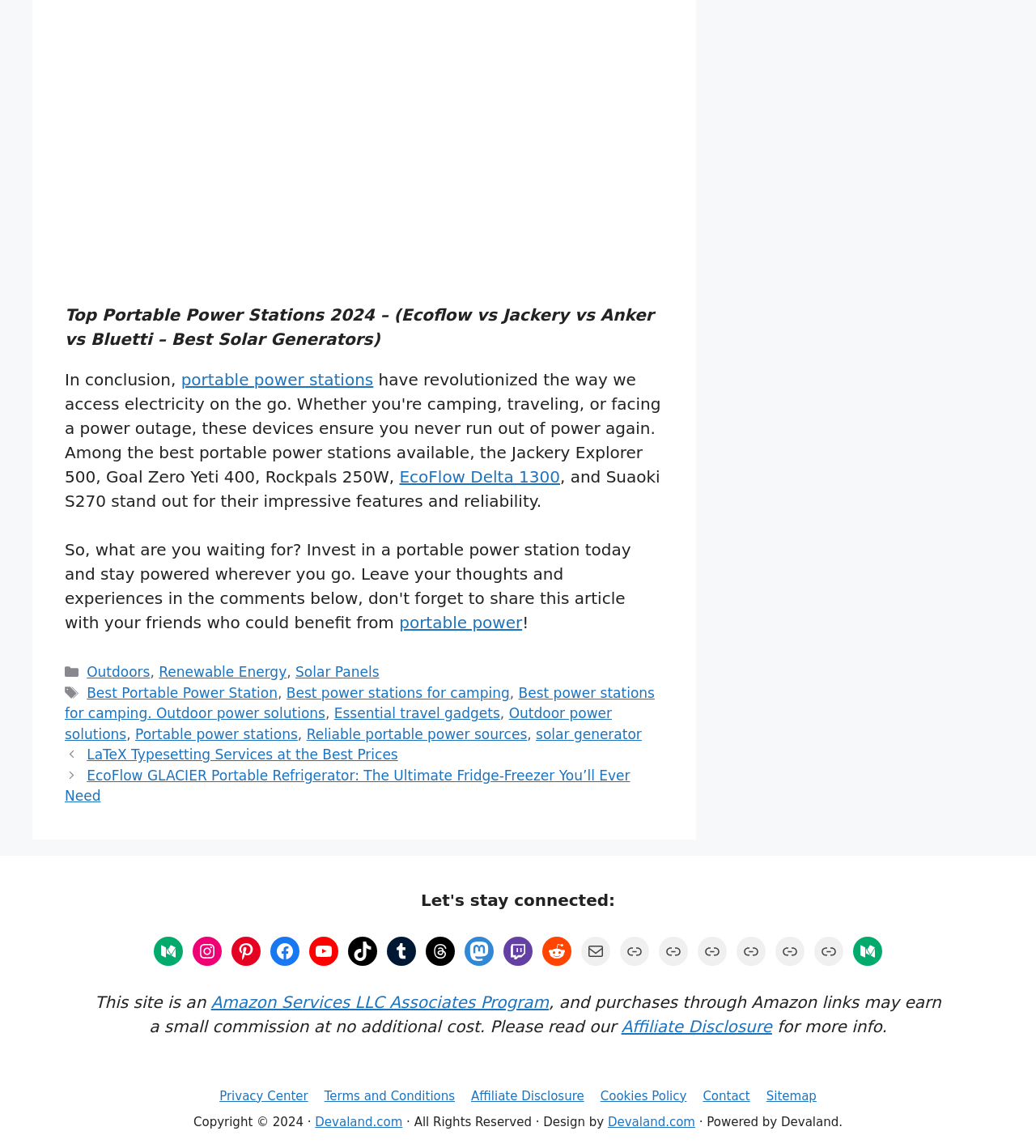How many social media links are listed?
Refer to the image and answer the question using a single word or phrase.

11